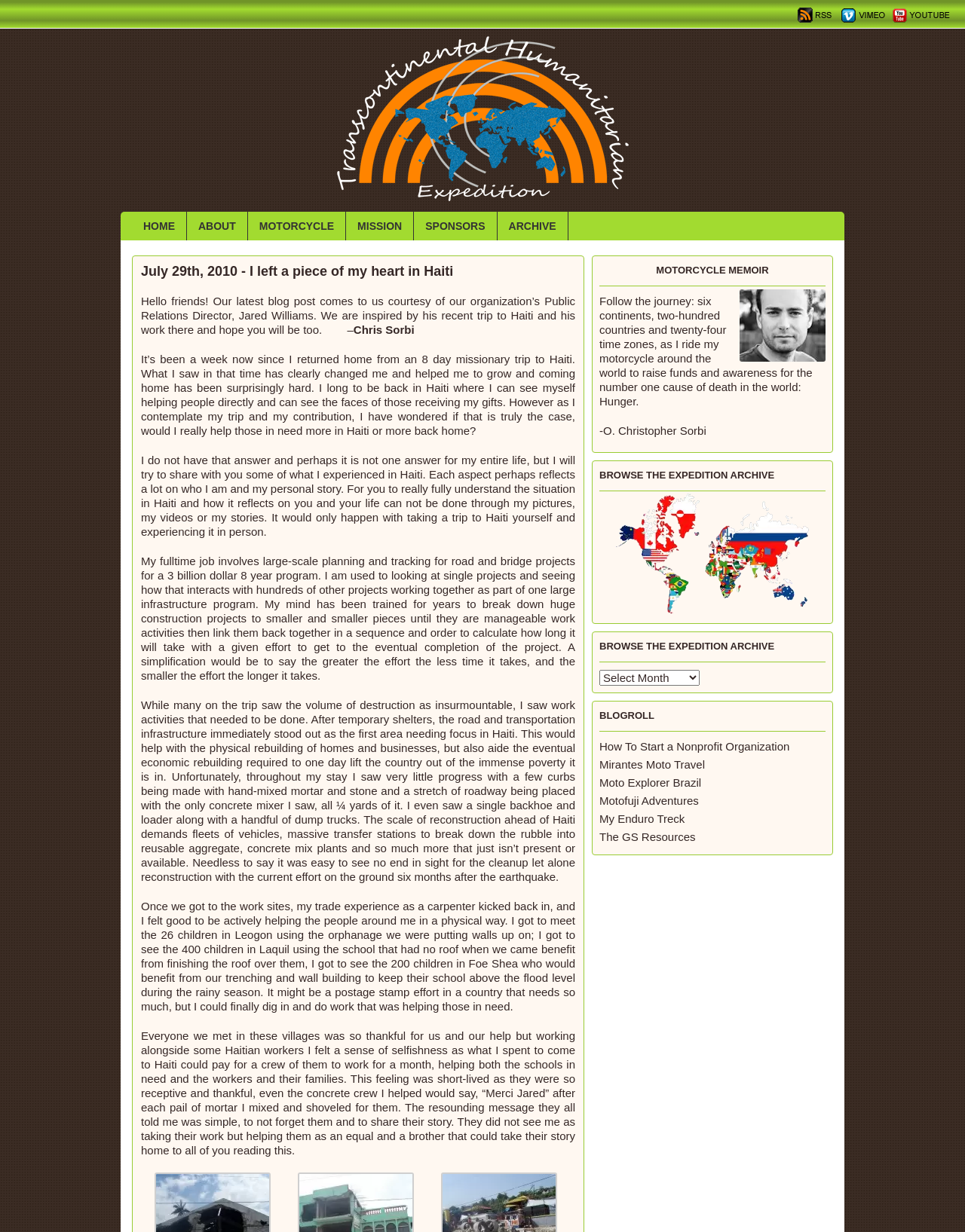Please identify the primary heading on the webpage and return its text.

July 29th, 2010 - I left a piece of my heart in Haiti